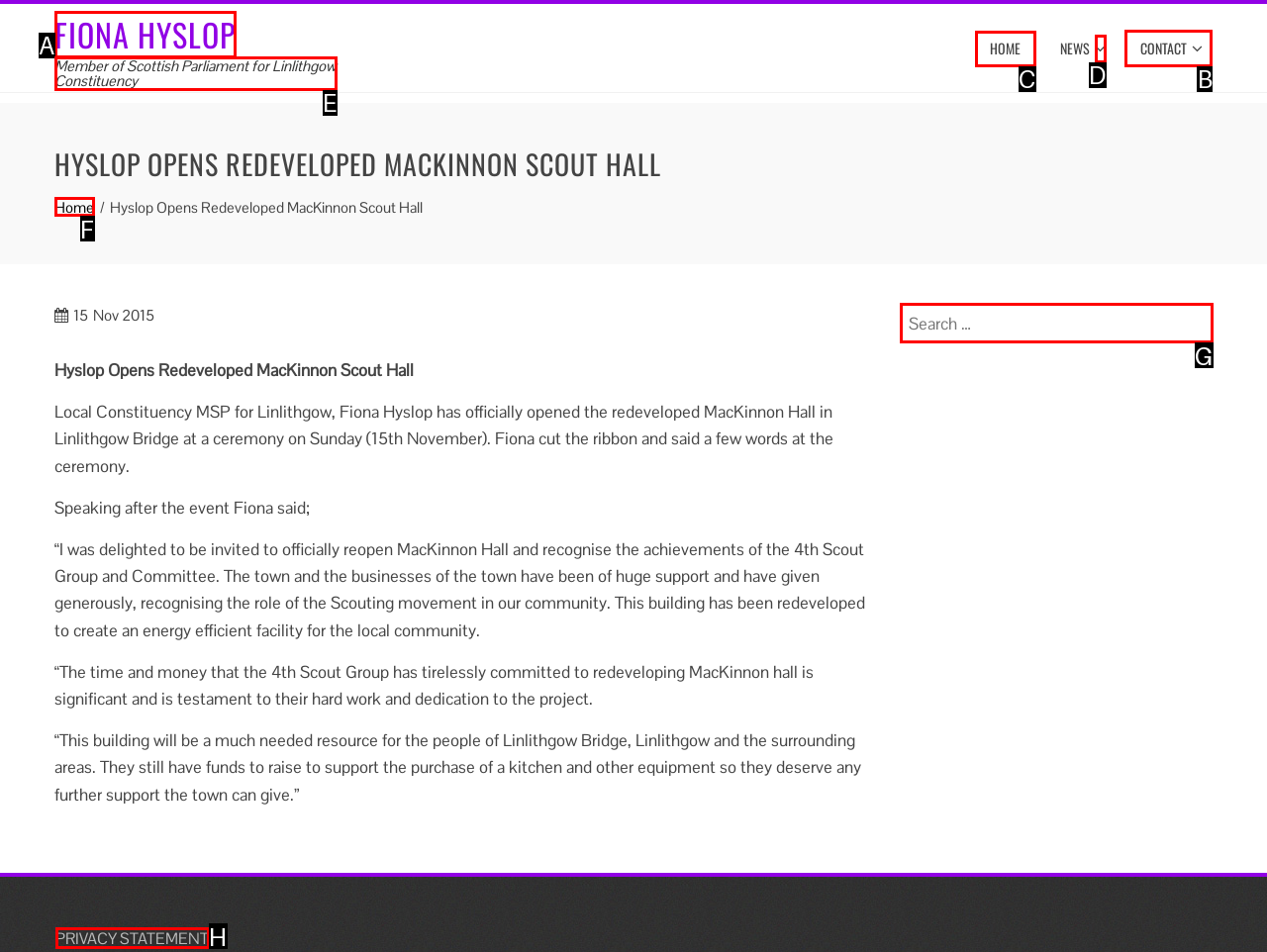For the instruction: Contact Fiona Hyslop, which HTML element should be clicked?
Respond with the letter of the appropriate option from the choices given.

B